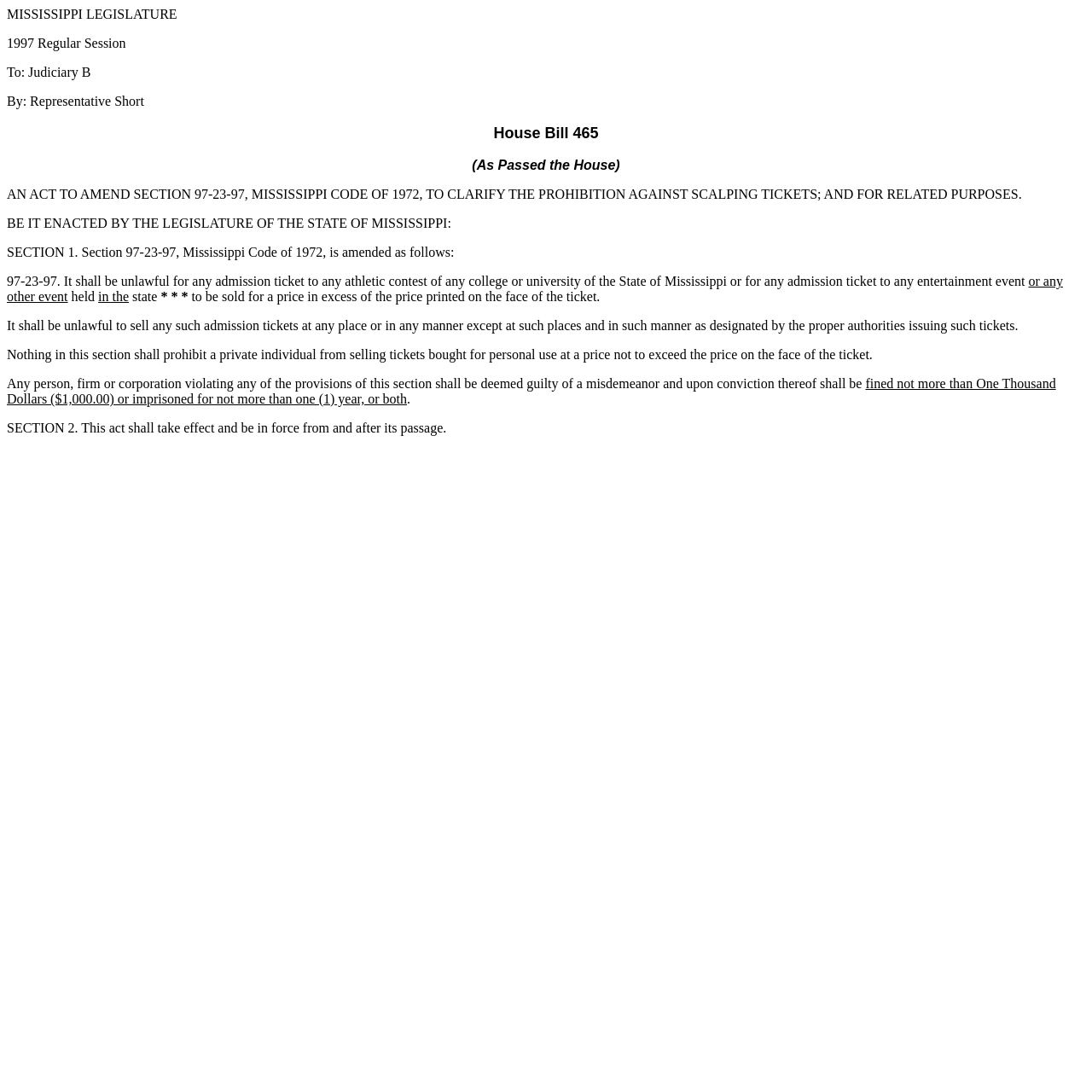Generate a comprehensive description of the webpage.

This webpage appears to be a legislative document, specifically House Bill 465 from the 1997 Regular Session. At the top of the page, there is a header with the title "MISSISSIPPI LEGISLATURE" in a prominent position. Below this header, there are three lines of text that provide information about the bill, including the recipient "Judiciary B", the author "Representative Short", and the bill title "House Bill 465 (As Passed the House)".

The main content of the bill is divided into sections, with each section clearly labeled. The first section is an amendment to Section 97-23-97 of the Mississippi Code of 1972, which clarifies the prohibition against scalping tickets. The text of this section is lengthy and provides detailed information about the prohibition.

The subsequent sections of the bill continue to provide additional information and amendments to the existing code. The text is dense and formal, suggesting that it is a legal document. There are no images on the page, and the layout is primarily composed of static text elements.

In terms of the layout, the text elements are arranged in a hierarchical structure, with the most important information (such as the bill title and section headings) appearing at the top of the page and in larger font sizes. The text elements are generally arranged in a vertical column, with each section building upon the previous one to provide a clear and logical flow of information.